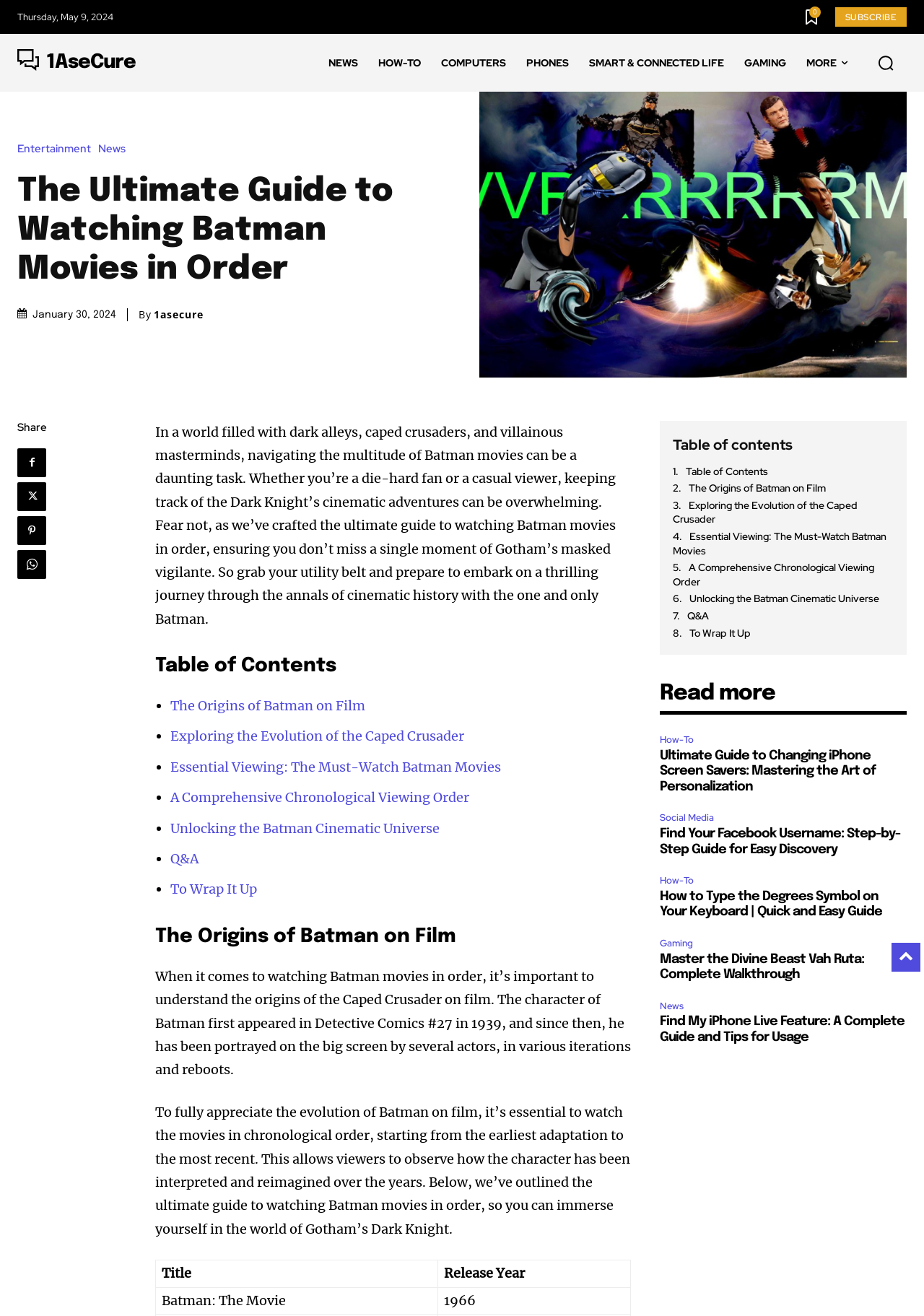Pinpoint the bounding box coordinates for the area that should be clicked to perform the following instruction: "Check the table of contents".

[0.168, 0.496, 0.683, 0.517]